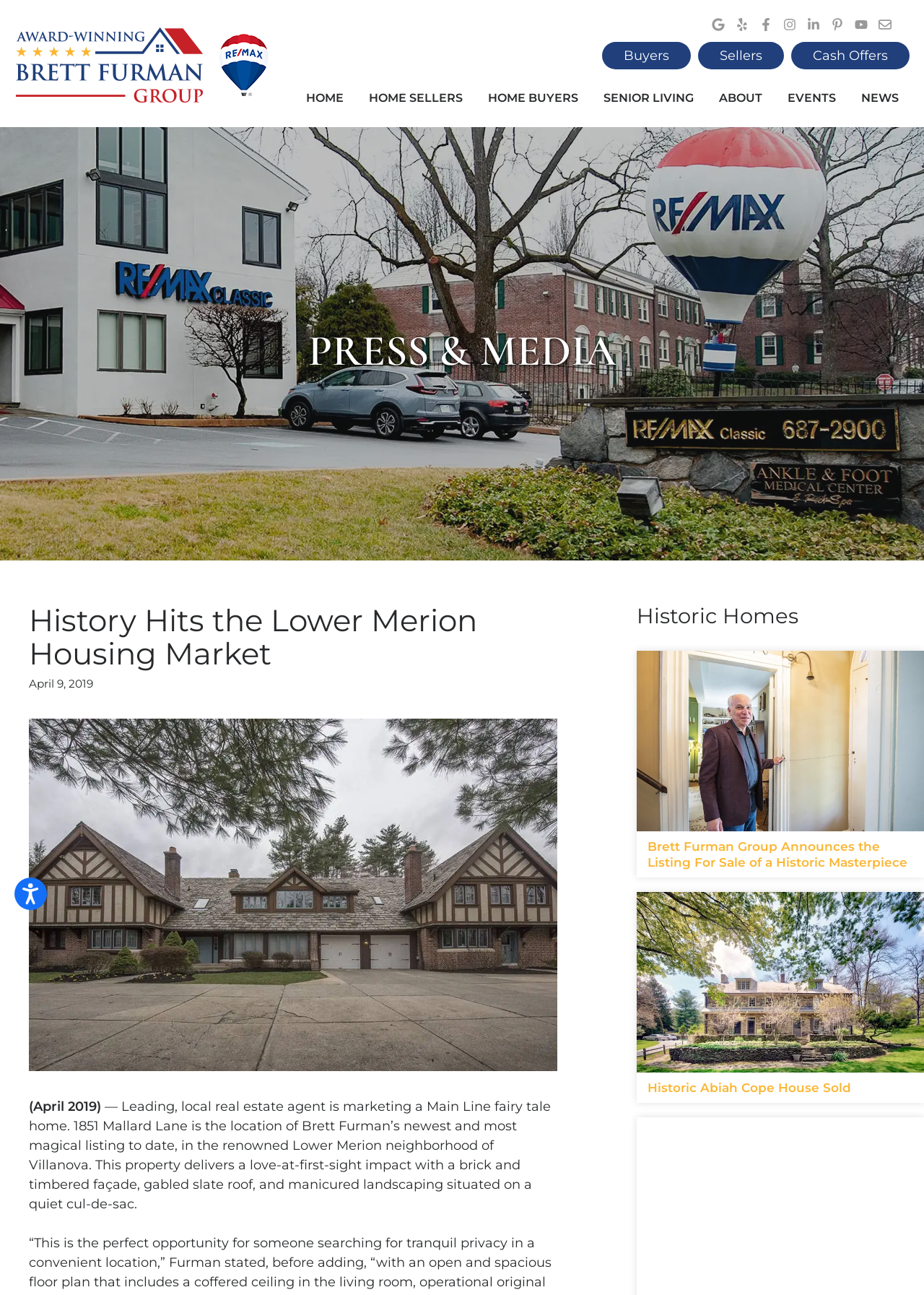Please provide a one-word or phrase answer to the question: 
What is the purpose of the button on the top right?

Accessibility options